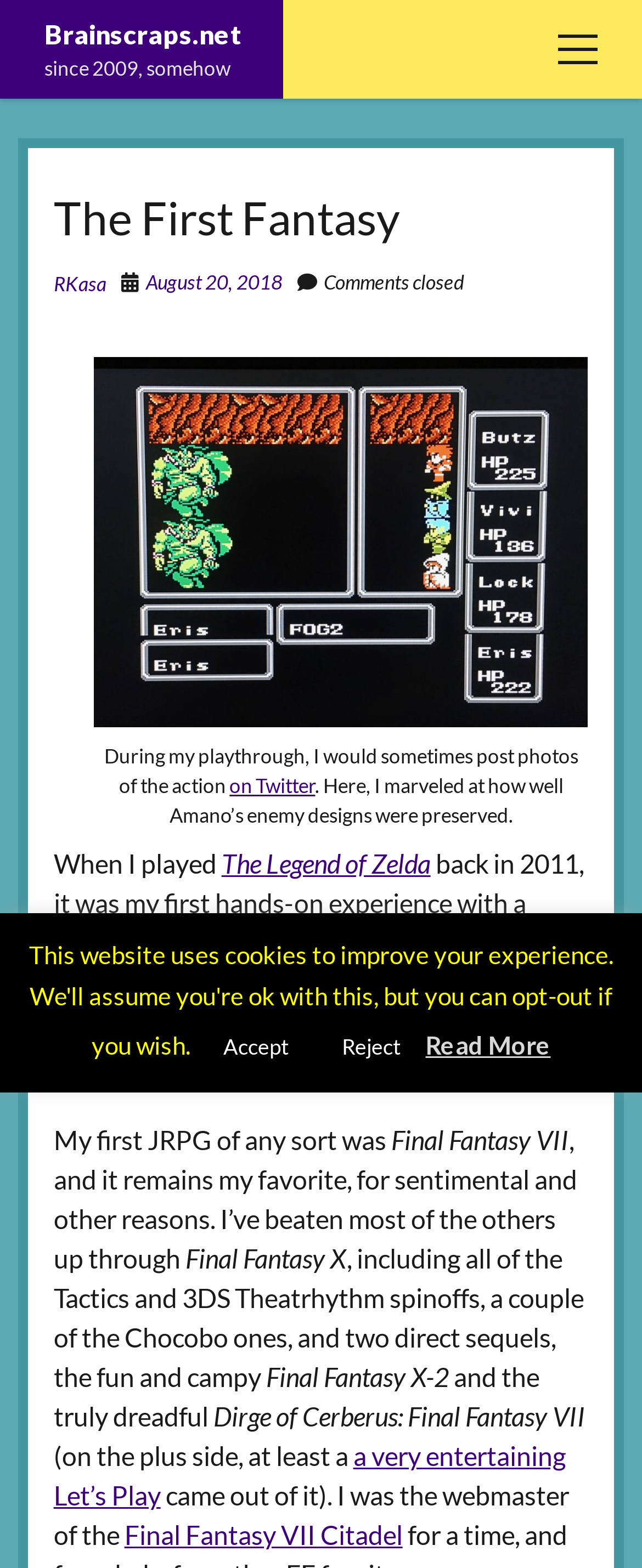What is the title of the article?
Please provide a detailed and thorough answer to the question.

The title of the article can be found in the heading with ID 296, which says 'The First Fantasy'. This heading is located above the text that starts with 'When I played The Legend of Zelda...'.